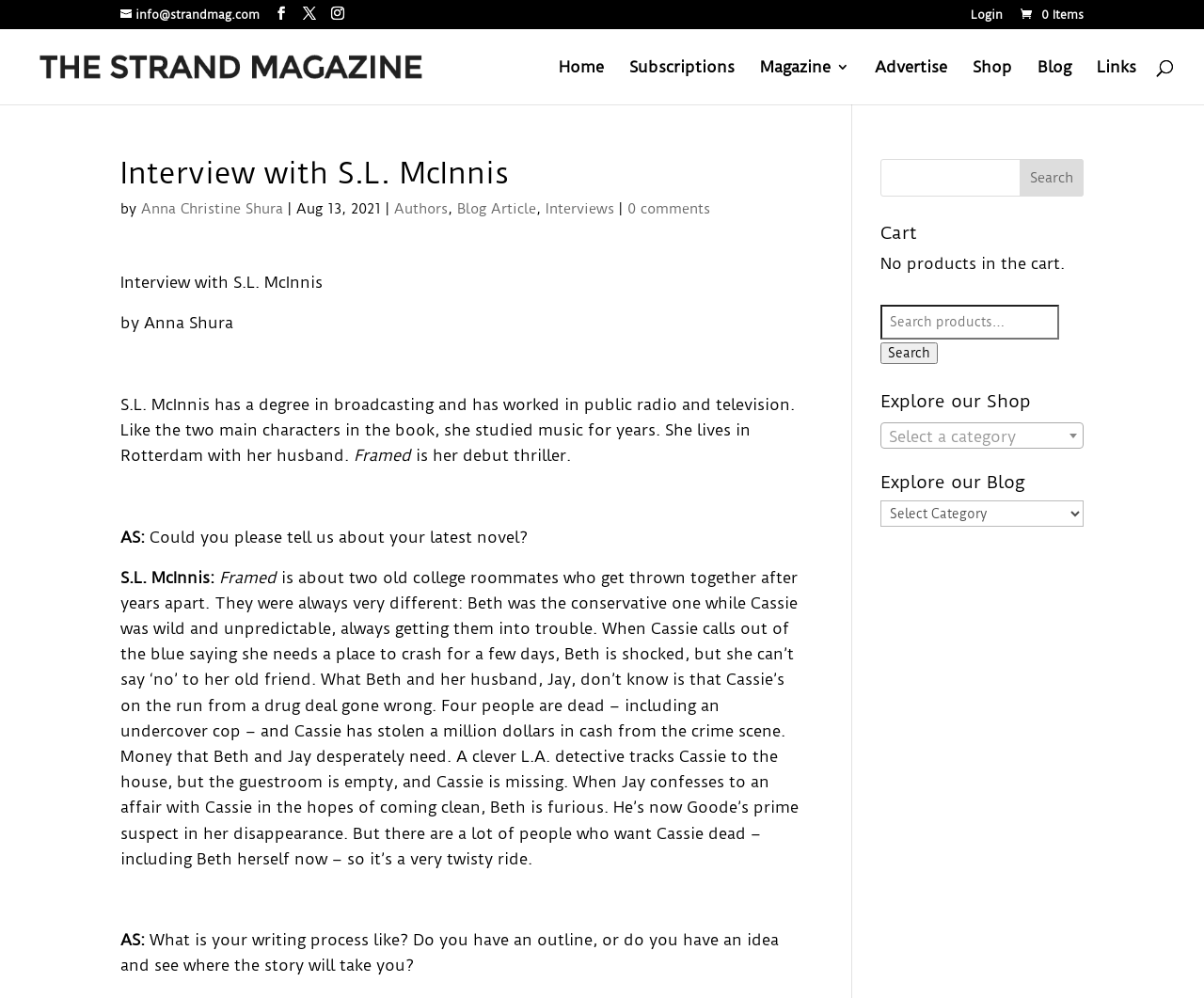Please find the main title text of this webpage.

Interview with S.L. McInnis